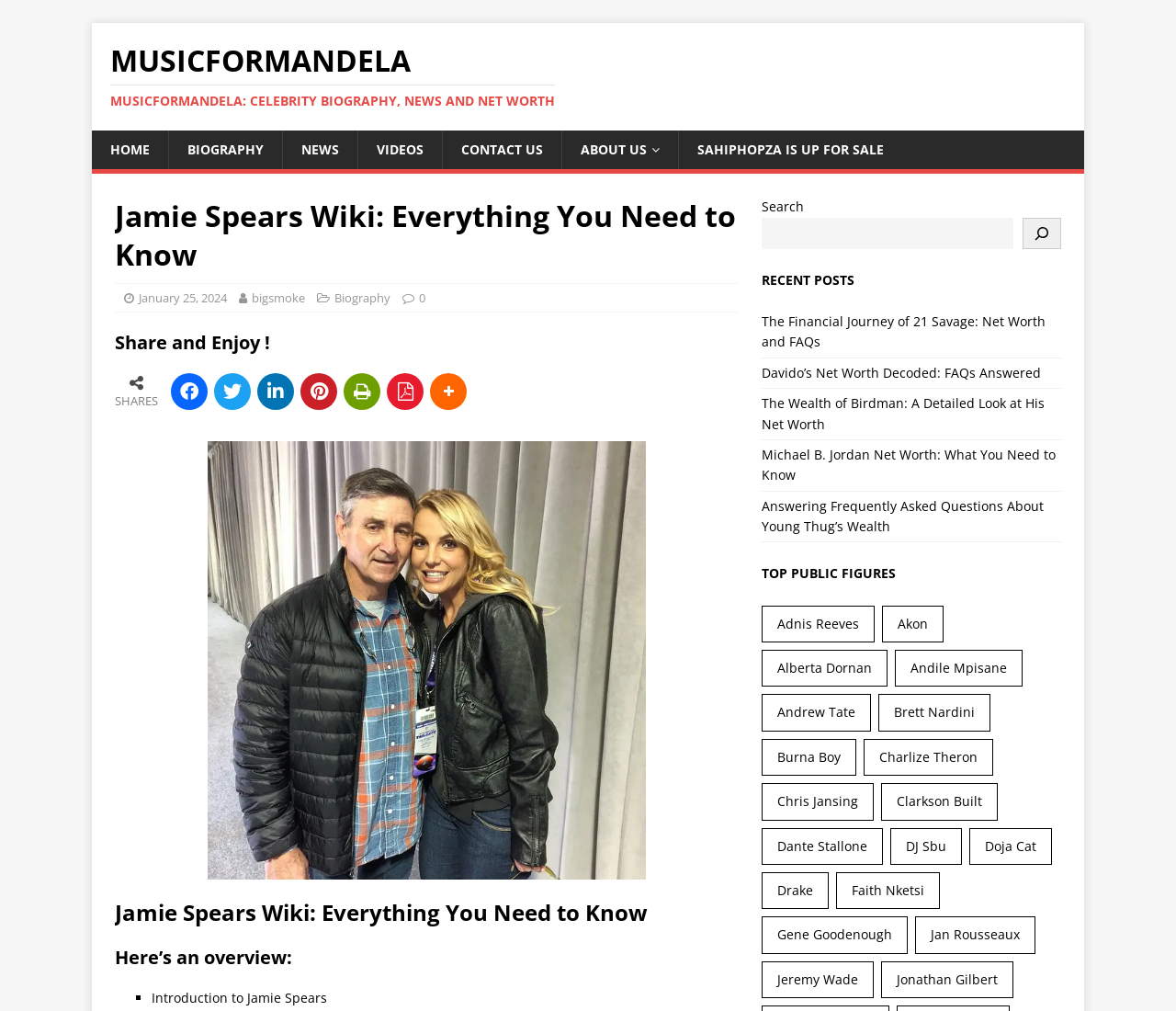Extract the main heading from the webpage content.

Jamie Spears Wiki: Everything You Need to Know